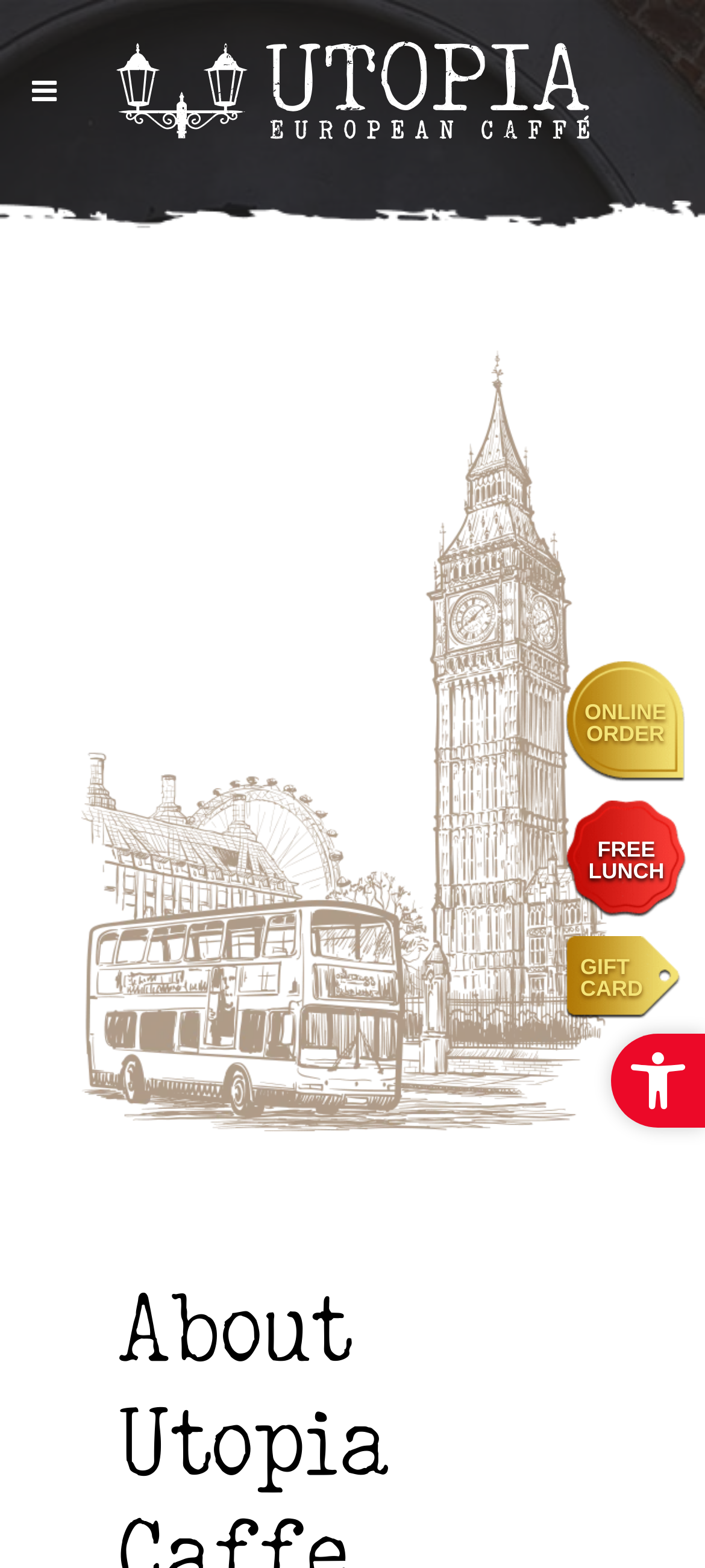Find the headline of the webpage and generate its text content.

About Utopia Caffe